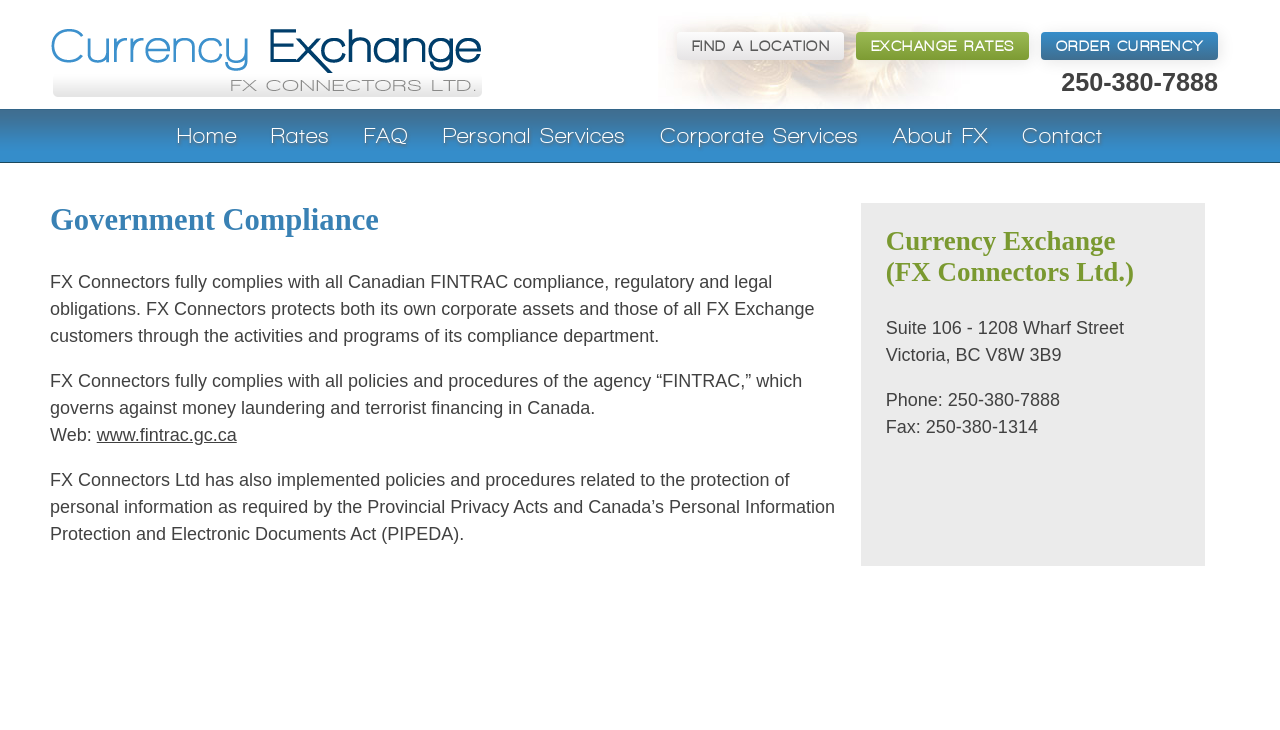Offer a thorough description of the webpage.

The webpage is about FX Connectors, a currency exchange company. At the top, there is a heading that reads "Currency Exchange FX connectors LTD" with a corresponding image and link. Below this, there are three links: "FIND A LOCATION", "EXCHANGE RATES", and "ORDER CURRENCY", aligned horizontally.

To the left of these links, there is a phone number "250-380-7888" displayed prominently. Below the phone number, there is a navigation menu with links to "Home", "Rates", "FAQ", "Personal Services", "Corporate Services", "About FX", and "Contact".

The main content of the webpage is divided into two sections. The first section has a heading "Government Compliance" and discusses FX Connectors' compliance with Canadian FINTRAC regulations, including protecting corporate assets and customer information. This section also provides a link to the FINTRAC website.

The second section has a heading "Currency Exchange (FX Connectors Ltd.)" and provides the company's address, phone number, and fax number in Victoria, BC.